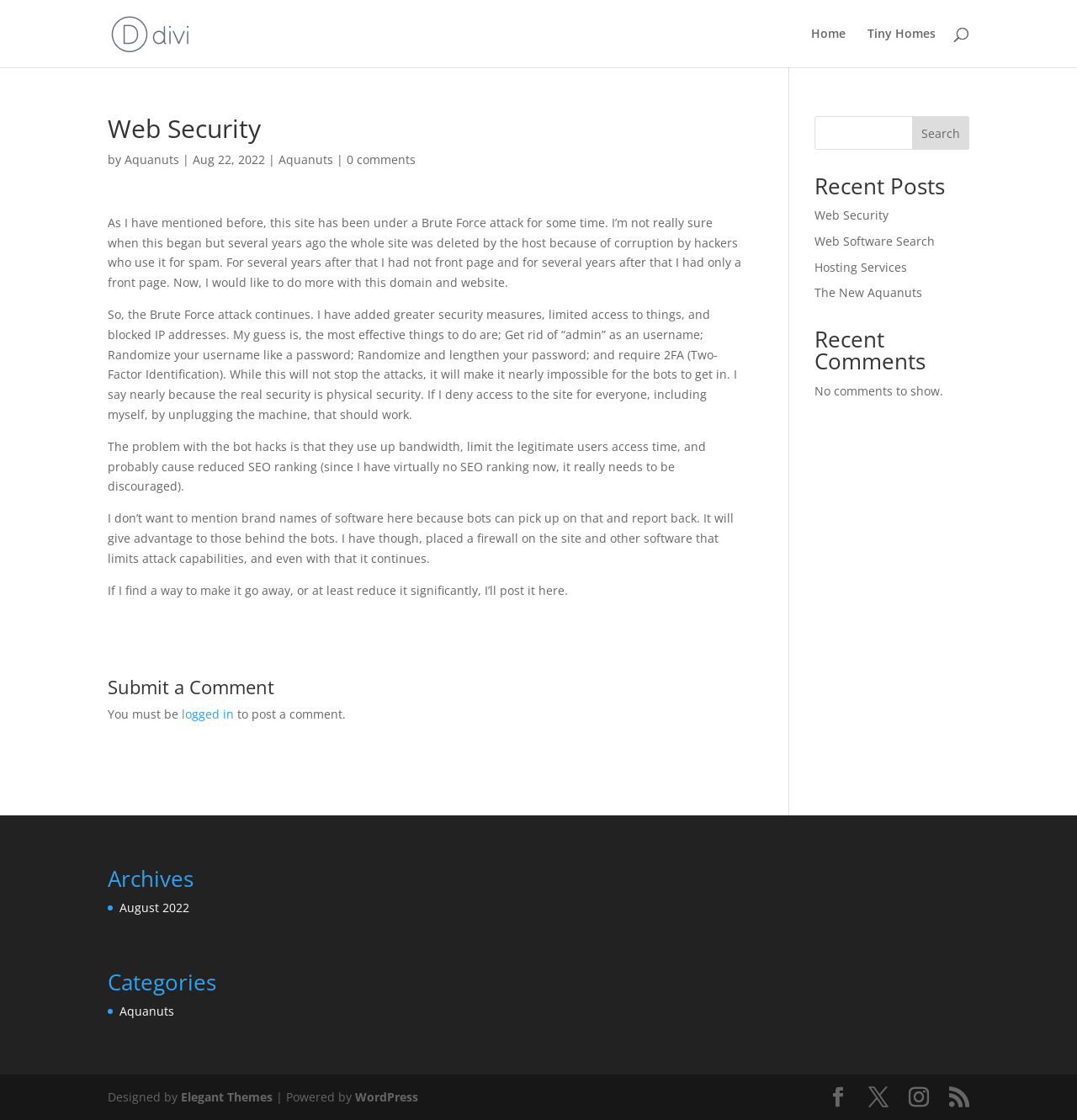Pinpoint the bounding box coordinates of the element to be clicked to execute the instruction: "Click on the Home link".

[0.753, 0.025, 0.785, 0.06]